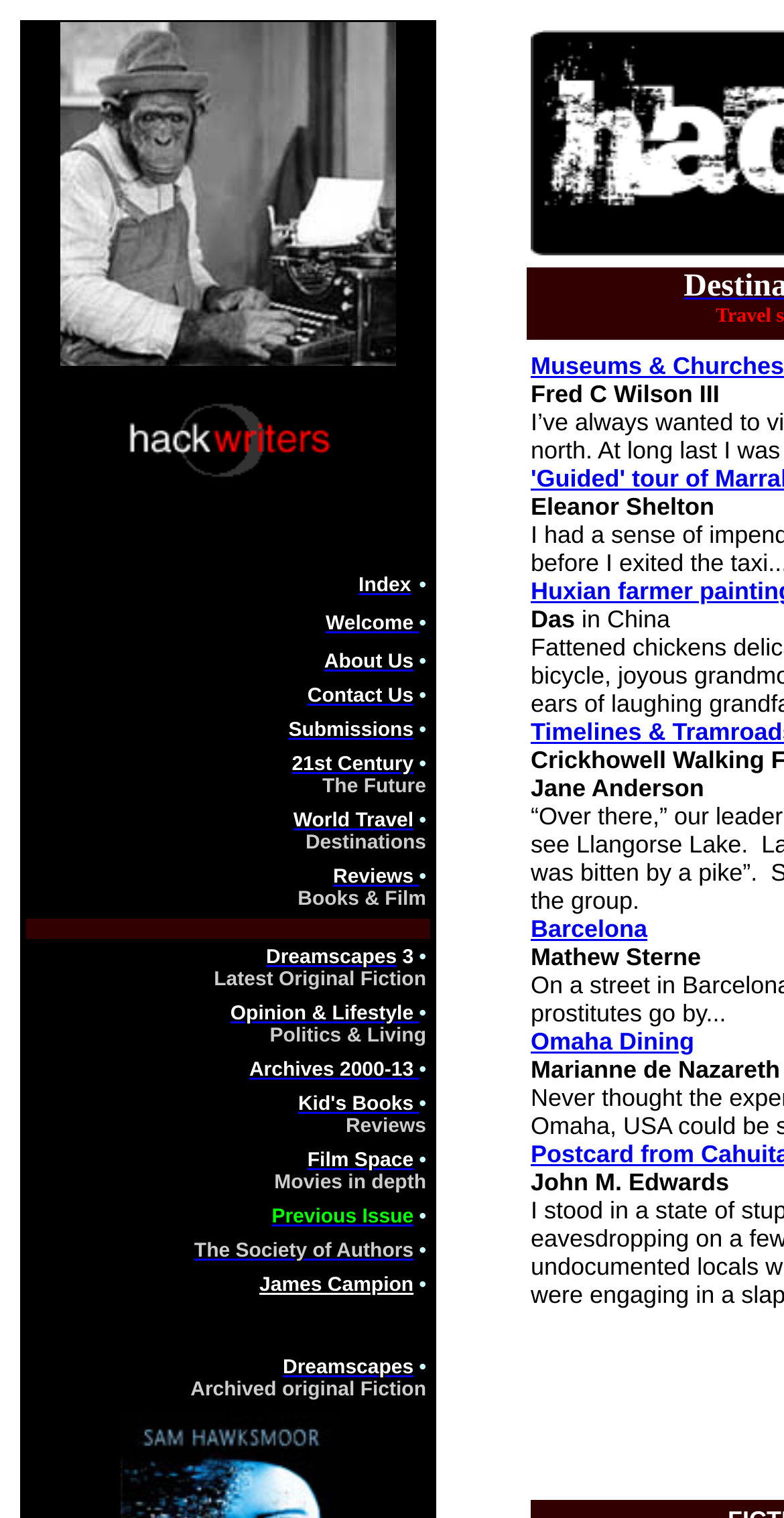Please identify the bounding box coordinates of the clickable region that I should interact with to perform the following instruction: "Click on Index". The coordinates should be expressed as four float numbers between 0 and 1, i.e., [left, top, right, bottom].

[0.457, 0.372, 0.524, 0.395]